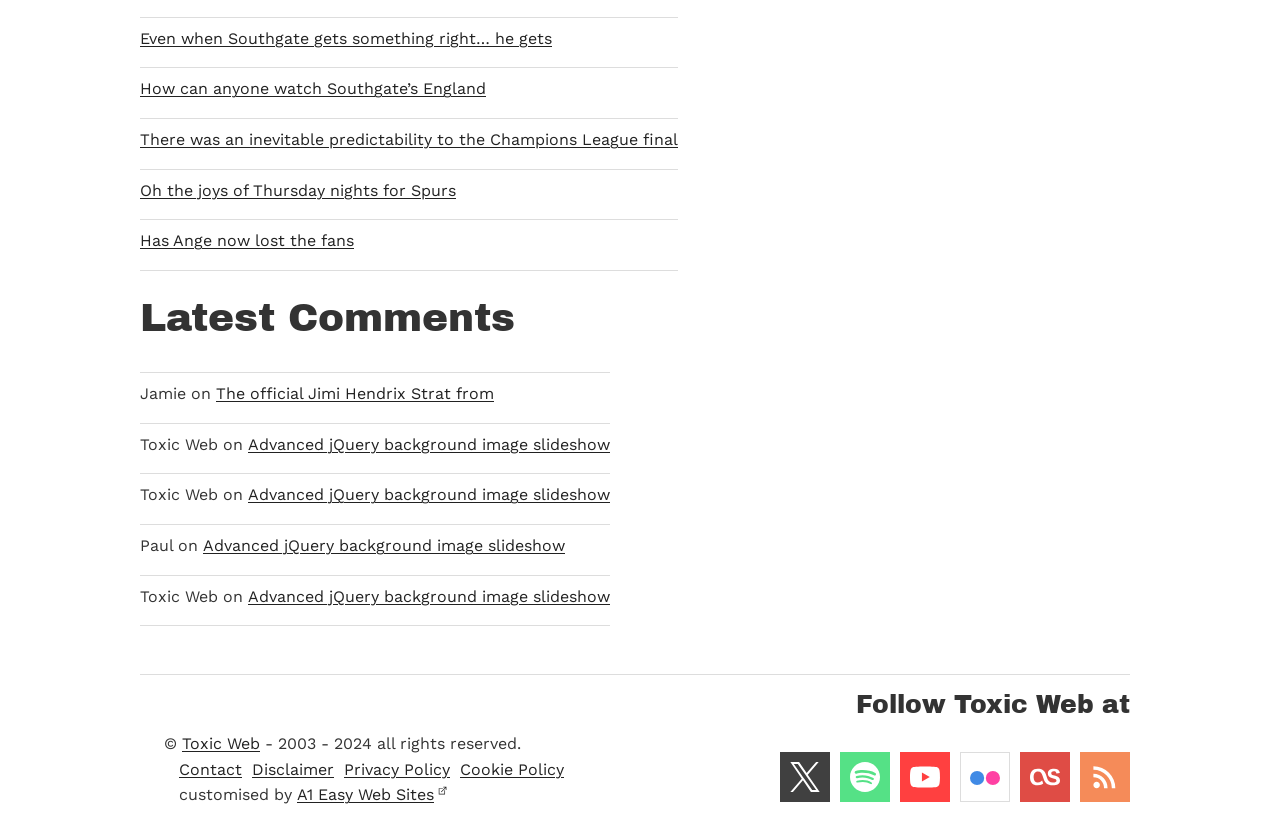What type of content is discussed on the webpage?
Refer to the screenshot and deliver a thorough answer to the question presented.

The links on the webpage suggest that it discusses sports, particularly football, and technology, with mentions of jQuery and background image slideshows.